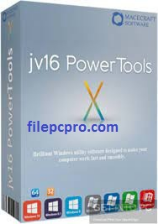What is the color of the background?
Please answer using one word or phrase, based on the screenshot.

Light blue